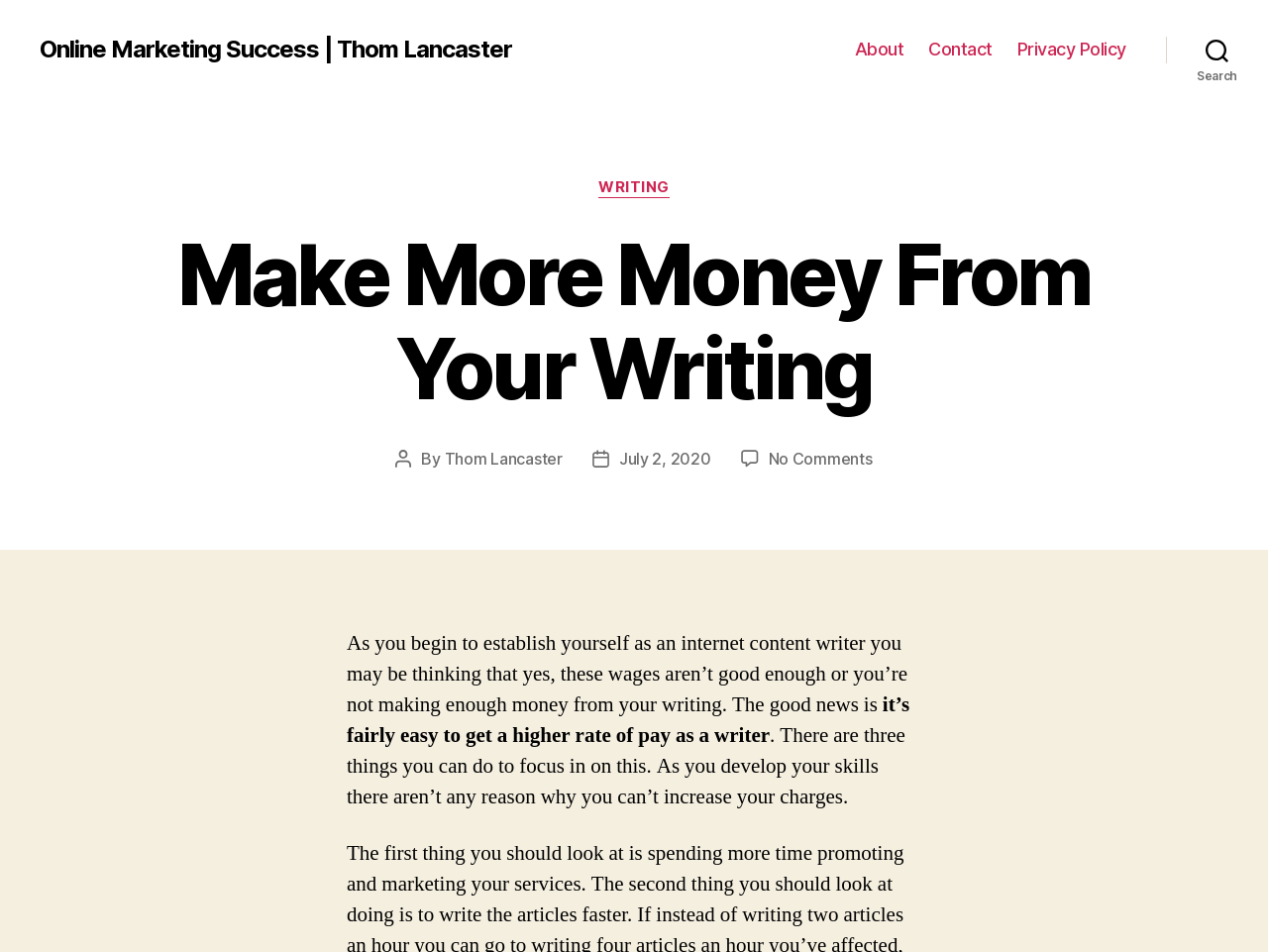Please determine the main heading text of this webpage.

Make More Money From Your Writing